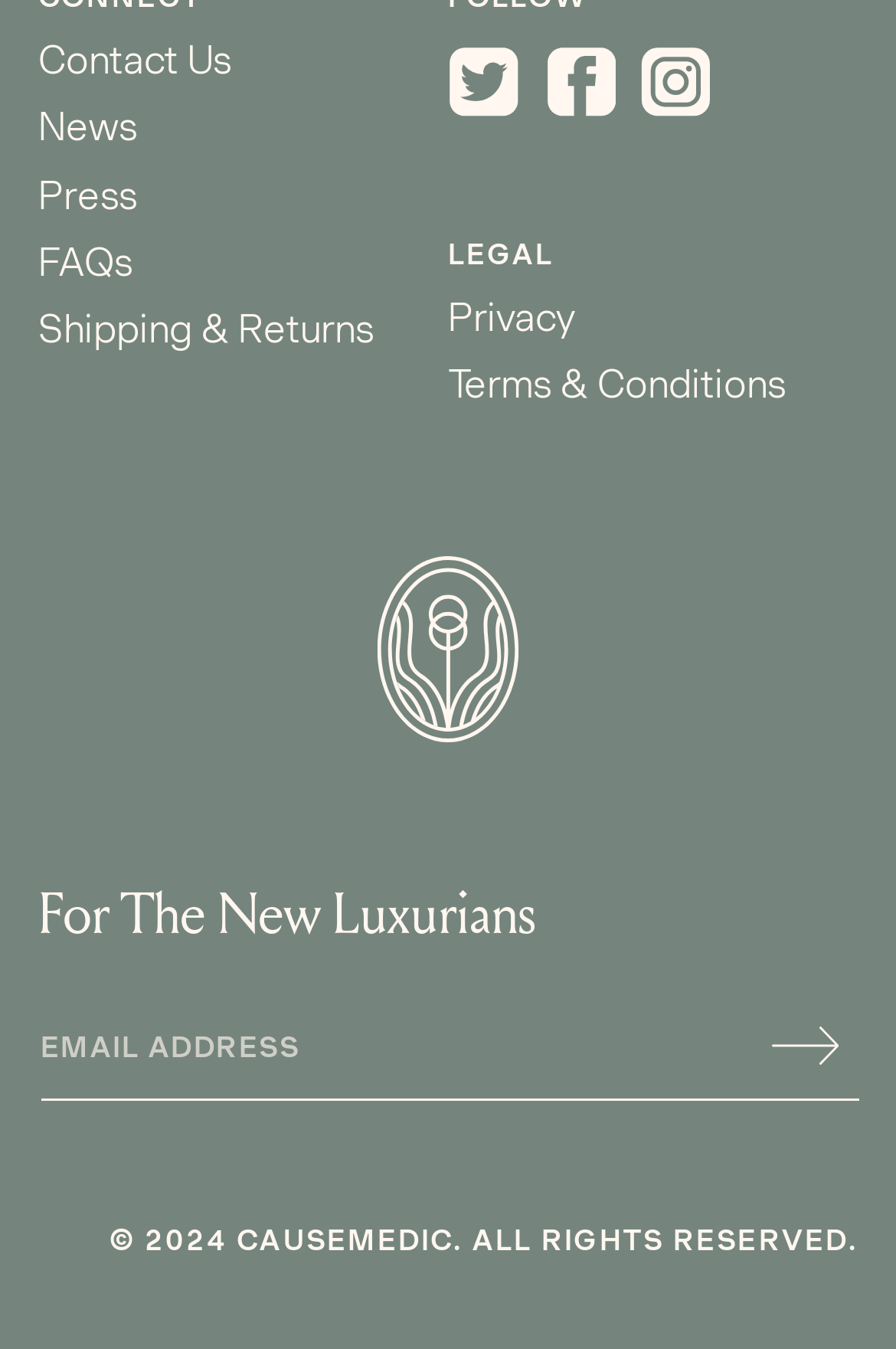Identify the bounding box of the UI element described as follows: "Contact Us". Provide the coordinates as four float numbers in the range of 0 to 1 [left, top, right, bottom].

[0.043, 0.029, 0.258, 0.077]